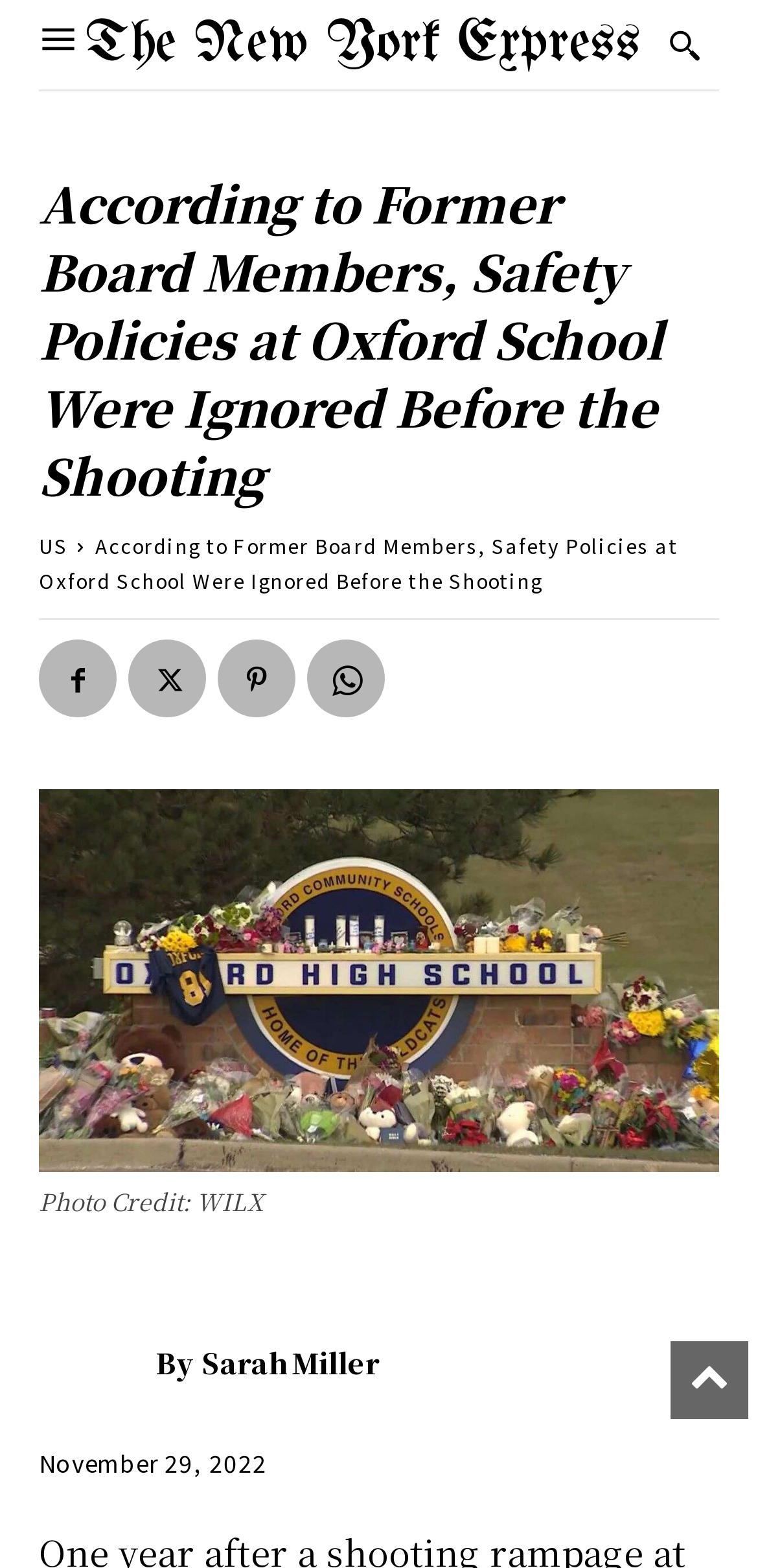What is the name of the school mentioned in the article?
Using the information from the image, answer the question thoroughly.

The article mentions 'According to Former Board Members, Safety Policies at Oxford School Were Ignored Before the Shooting' in the heading, which indicates that the school being referred to is Oxford School.